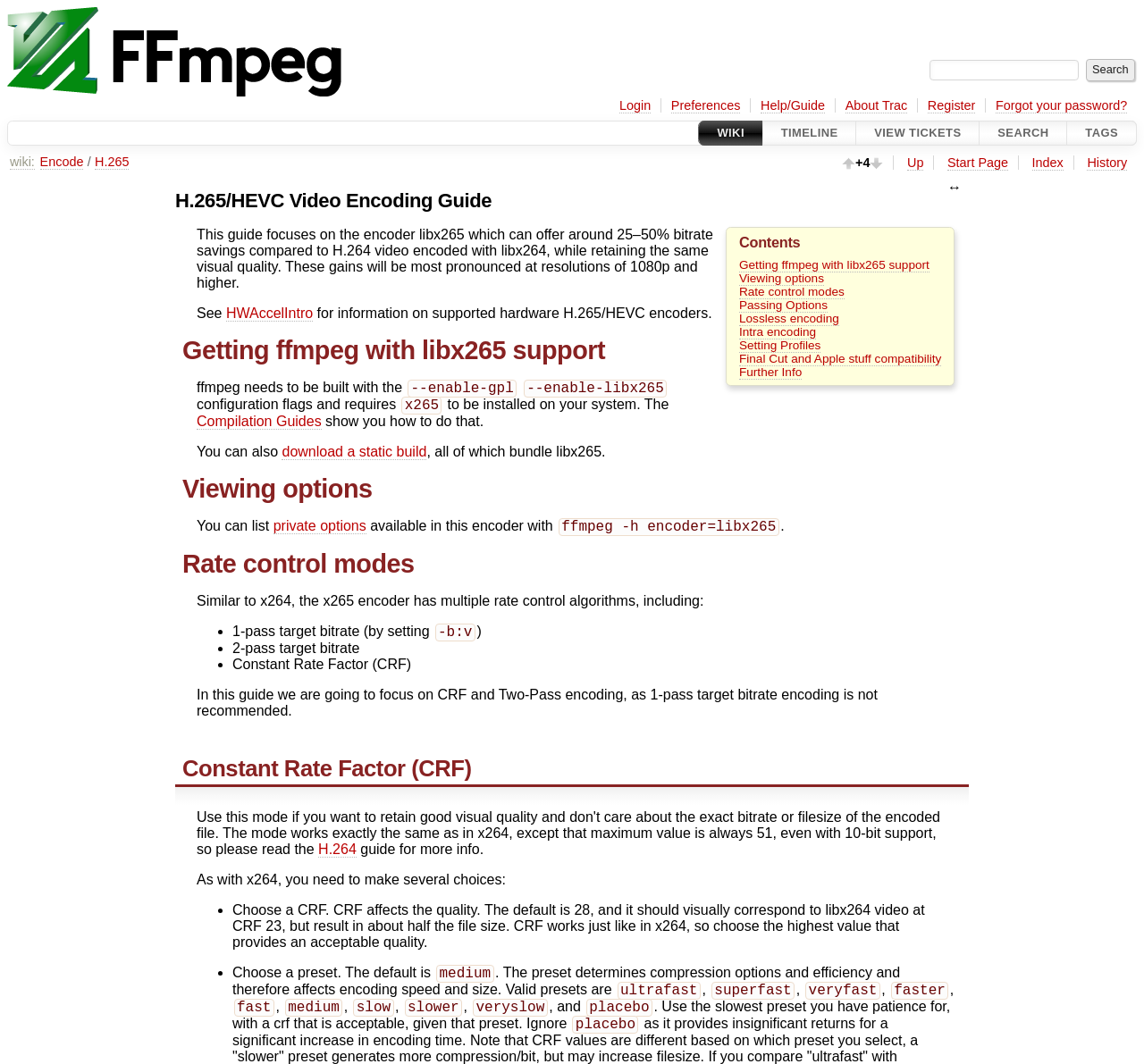Extract the bounding box coordinates of the UI element described: "download a static build". Provide the coordinates in the format [left, top, right, bottom] with values ranging from 0 to 1.

[0.246, 0.418, 0.373, 0.433]